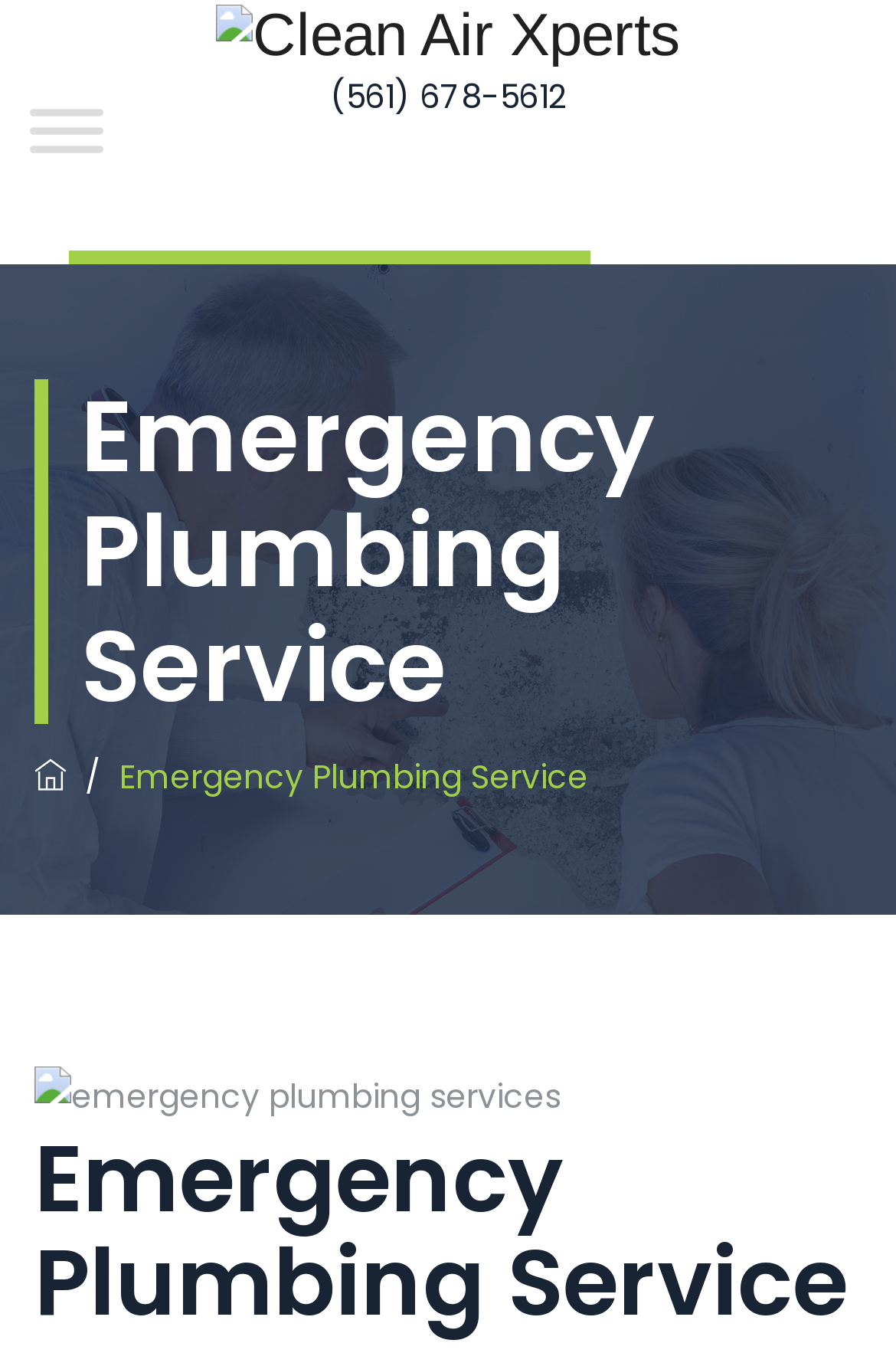What is the service provided by the company?
Based on the image, give a concise answer in the form of a single word or short phrase.

Emergency Plumbing Service